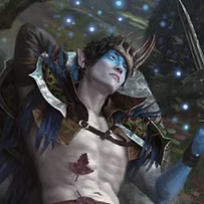Given the content of the image, can you provide a detailed answer to the question?
What is the theme of the character's outfit?

The character's outfit combines elements such as feathers and leaf motifs, which suggests a nature-themed design, aligning with the mystical and enchanting atmosphere of the image.